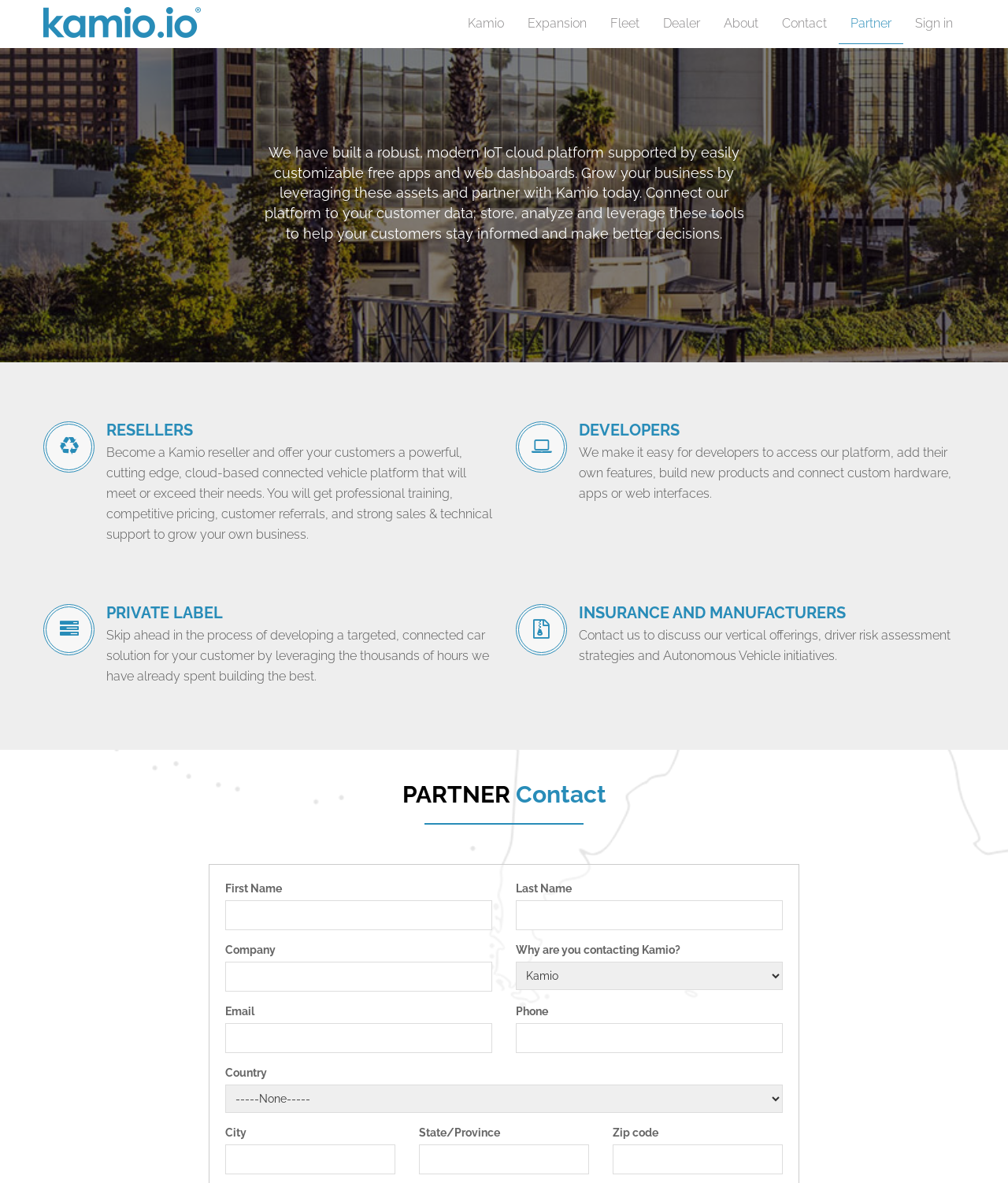Identify the bounding box coordinates of the clickable section necessary to follow the following instruction: "Explore the site". The coordinates should be presented as four float numbers from 0 to 1, i.e., [left, top, right, bottom].

None